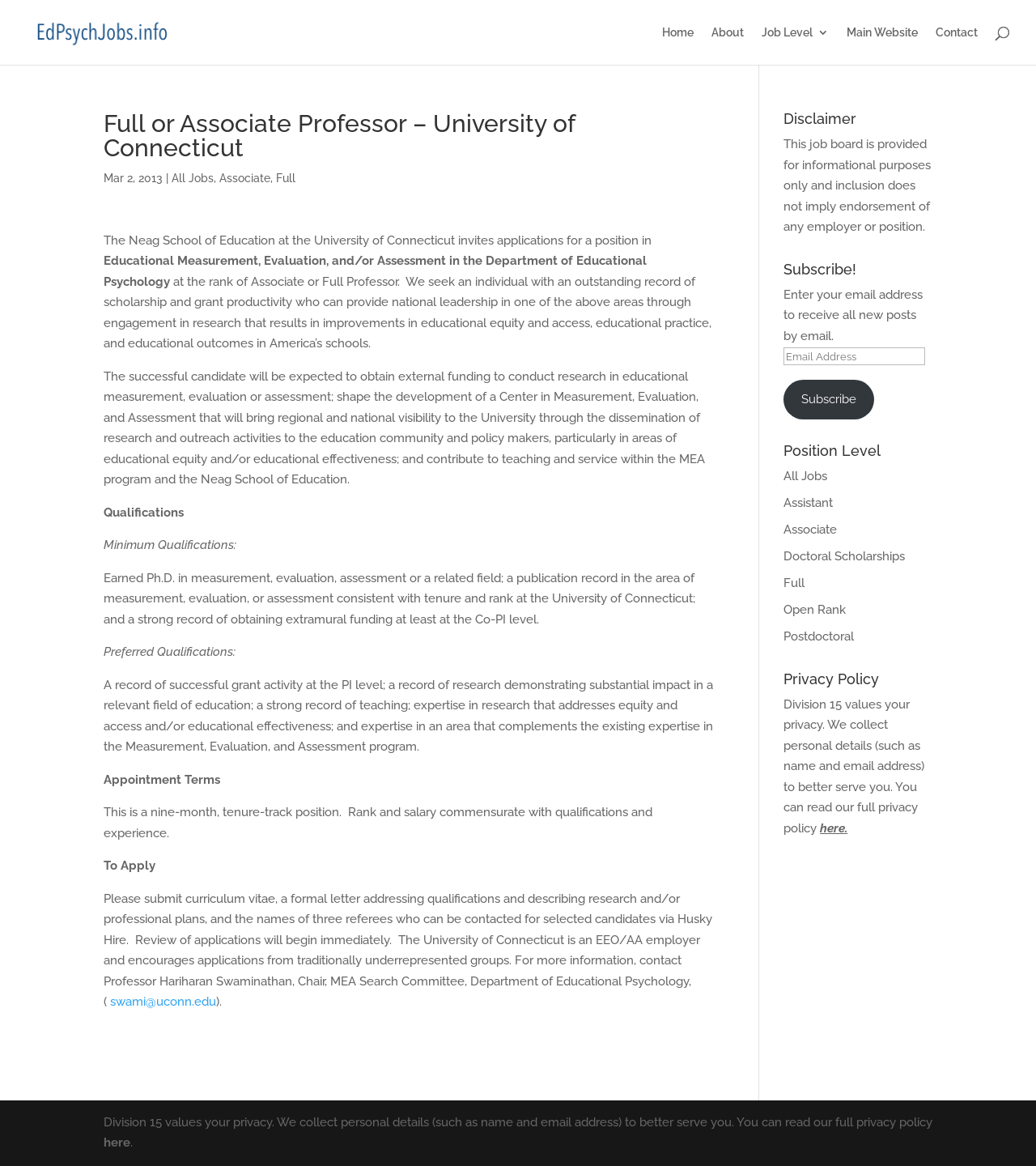Determine the webpage's heading and output its text content.

Full or Associate Professor – University of Connecticut